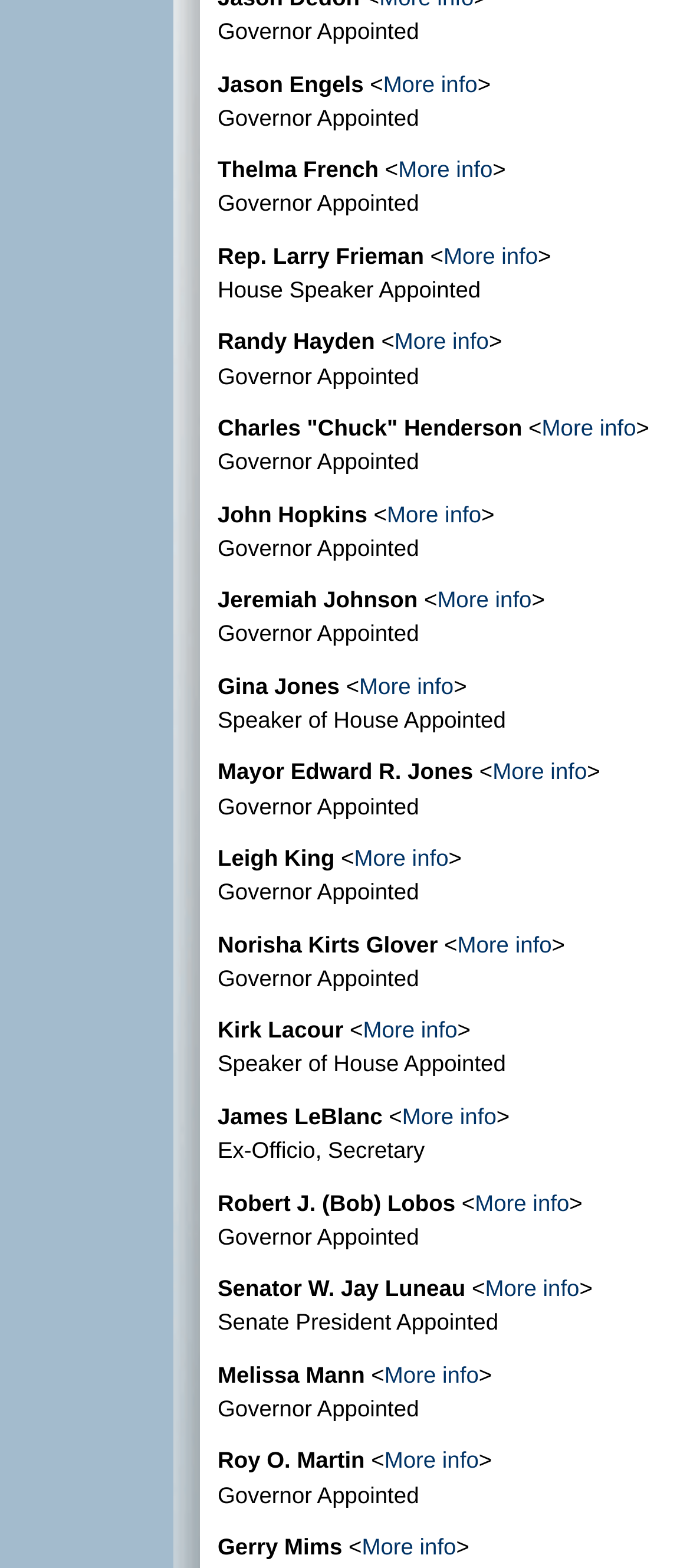Please find the bounding box coordinates of the clickable region needed to complete the following instruction: "View more information about Charles 'Chuck' Henderson". The bounding box coordinates must consist of four float numbers between 0 and 1, i.e., [left, top, right, bottom].

[0.785, 0.264, 0.922, 0.281]